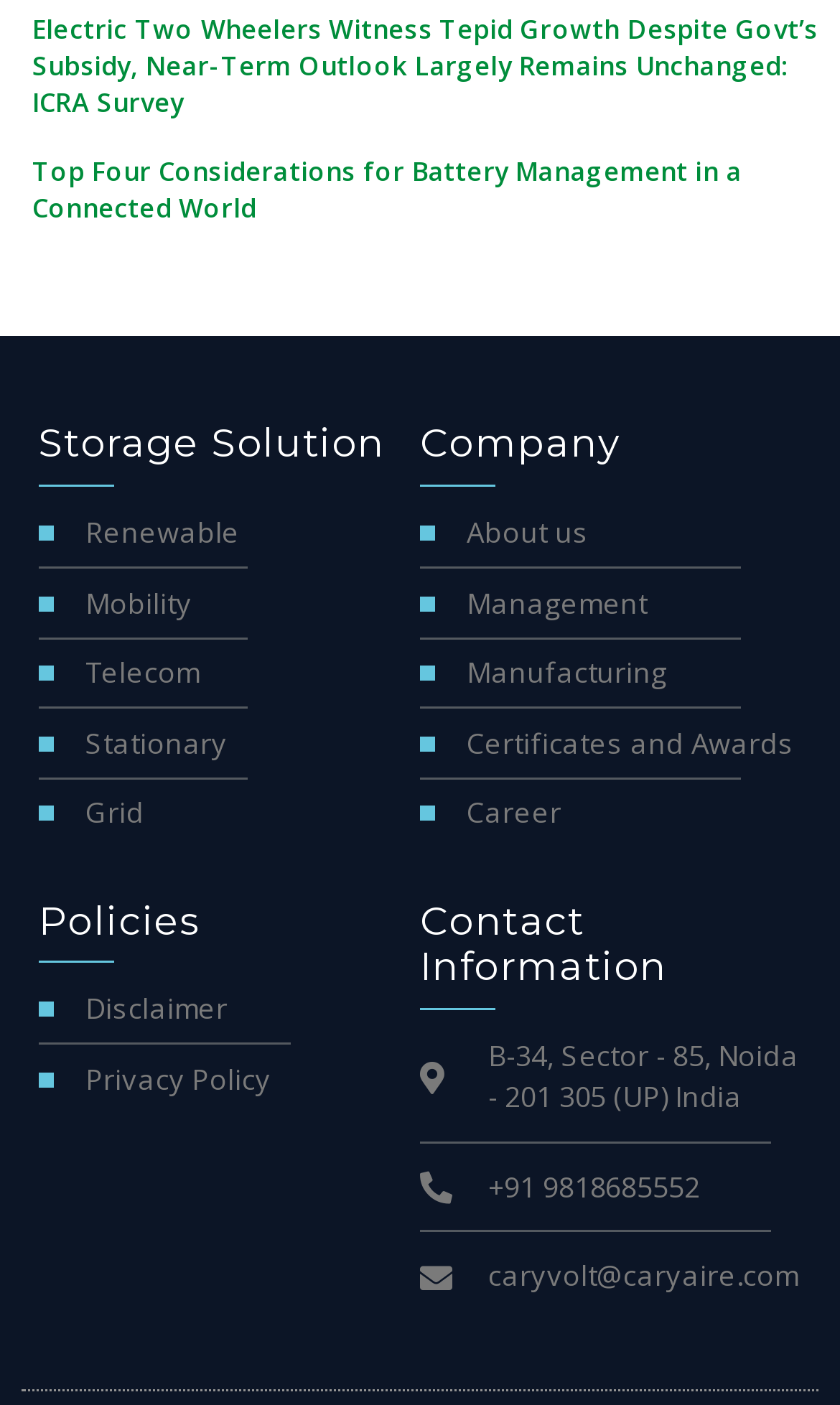What is the category of the link 'Renewable'? Look at the image and give a one-word or short phrase answer.

Storage Solution